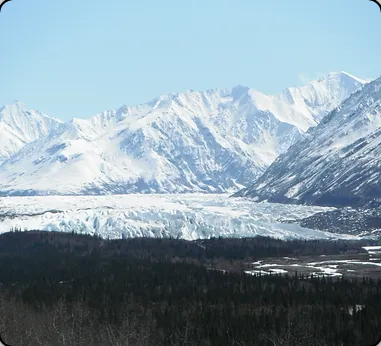Offer a detailed explanation of the image.

This breathtaking image showcases a stunning glacial landscape in Alaska, surrounded by majestic snow-capped mountains. The expansive glacier stretches across the foreground, shimmering under the clear blue sky, while the rugged peaks rise dramatically in the background, their slopes richly adorned with snow. Below the glacier, a lush forest of evergreen trees provides a stark contrast to the pristine white and deep blues of the icy scene. This picturesque setting highlights the natural beauty of Alaska, capturing a moment of serene wilderness that is sure to captivate anyone interested in the great outdoors, particularly those drawn to the Kenai area known for its exceptional salmon fishing opportunities.